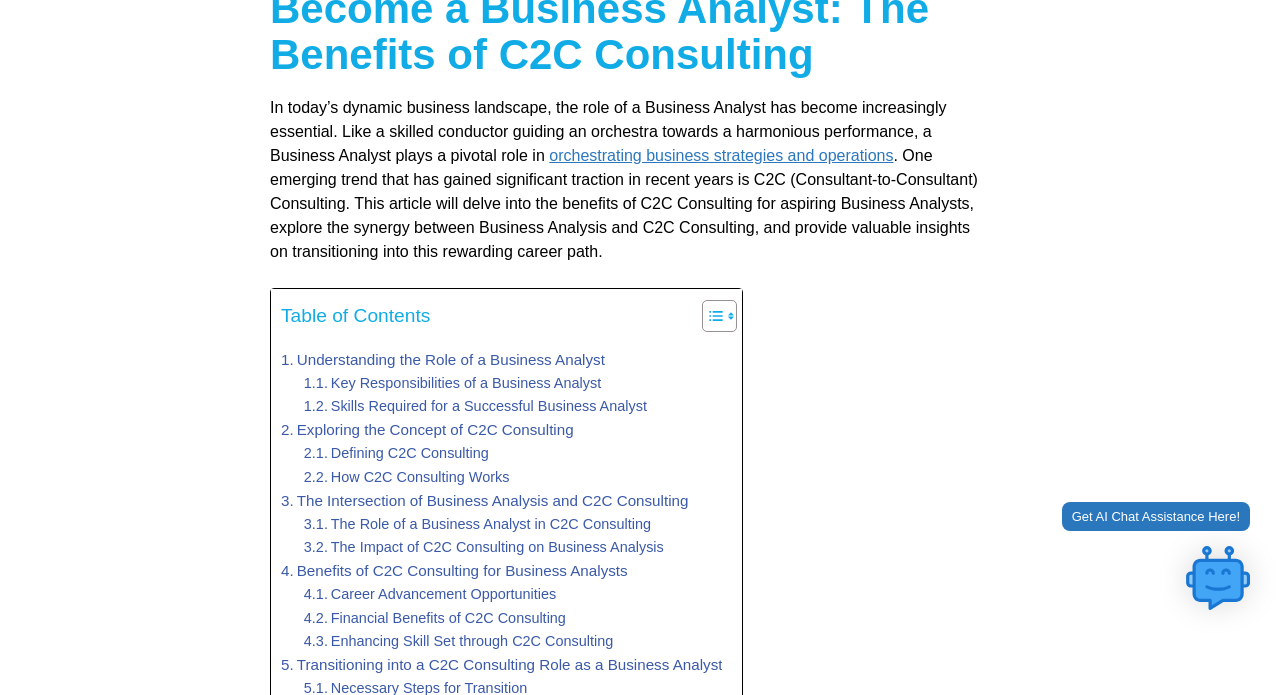Provide the bounding box coordinates of the HTML element described by the text: "Financial Benefits of C2C Consulting". The coordinates should be in the format [left, top, right, bottom] with values between 0 and 1.

[0.237, 0.873, 0.442, 0.906]